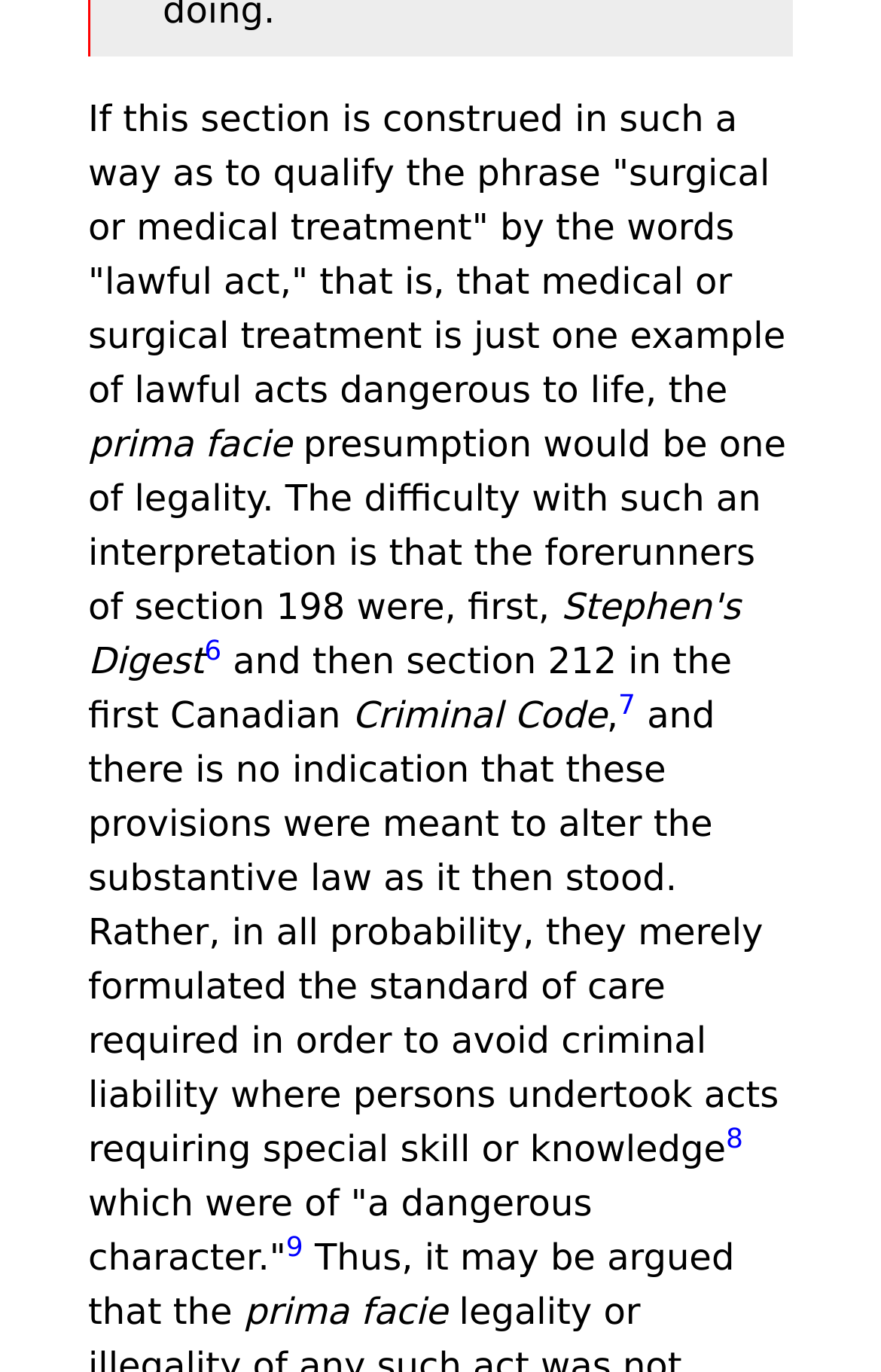Locate the bounding box of the UI element based on this description: "Kenya SAFARIS". Provide four float numbers between 0 and 1 as [left, top, right, bottom].

None